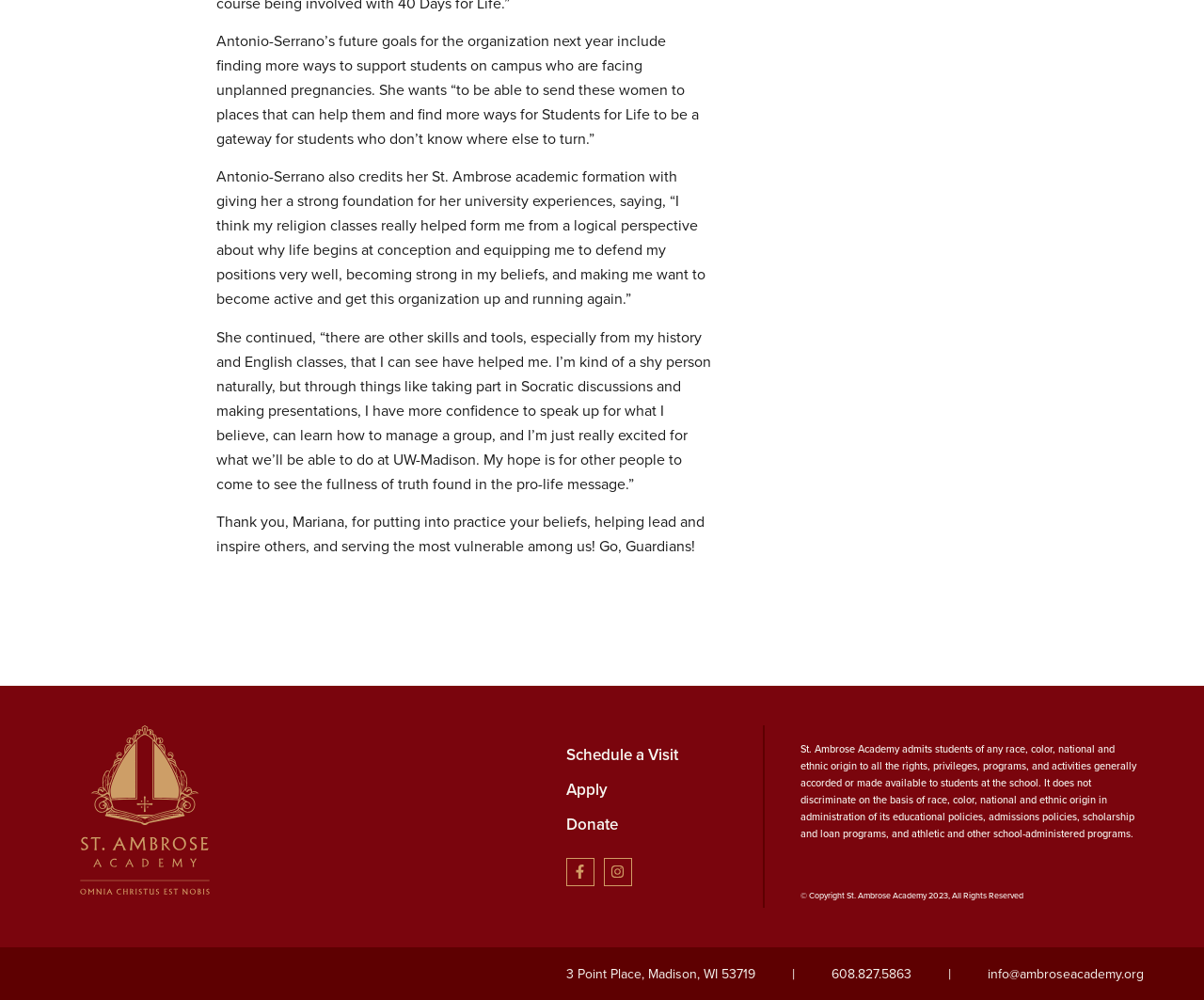What is the phone number of St. Ambrose Academy?
Based on the image, please offer an in-depth response to the question.

The phone number of St. Ambrose Academy is mentioned in the StaticText element with ID 296, which provides the phone number as 608.827.5863.